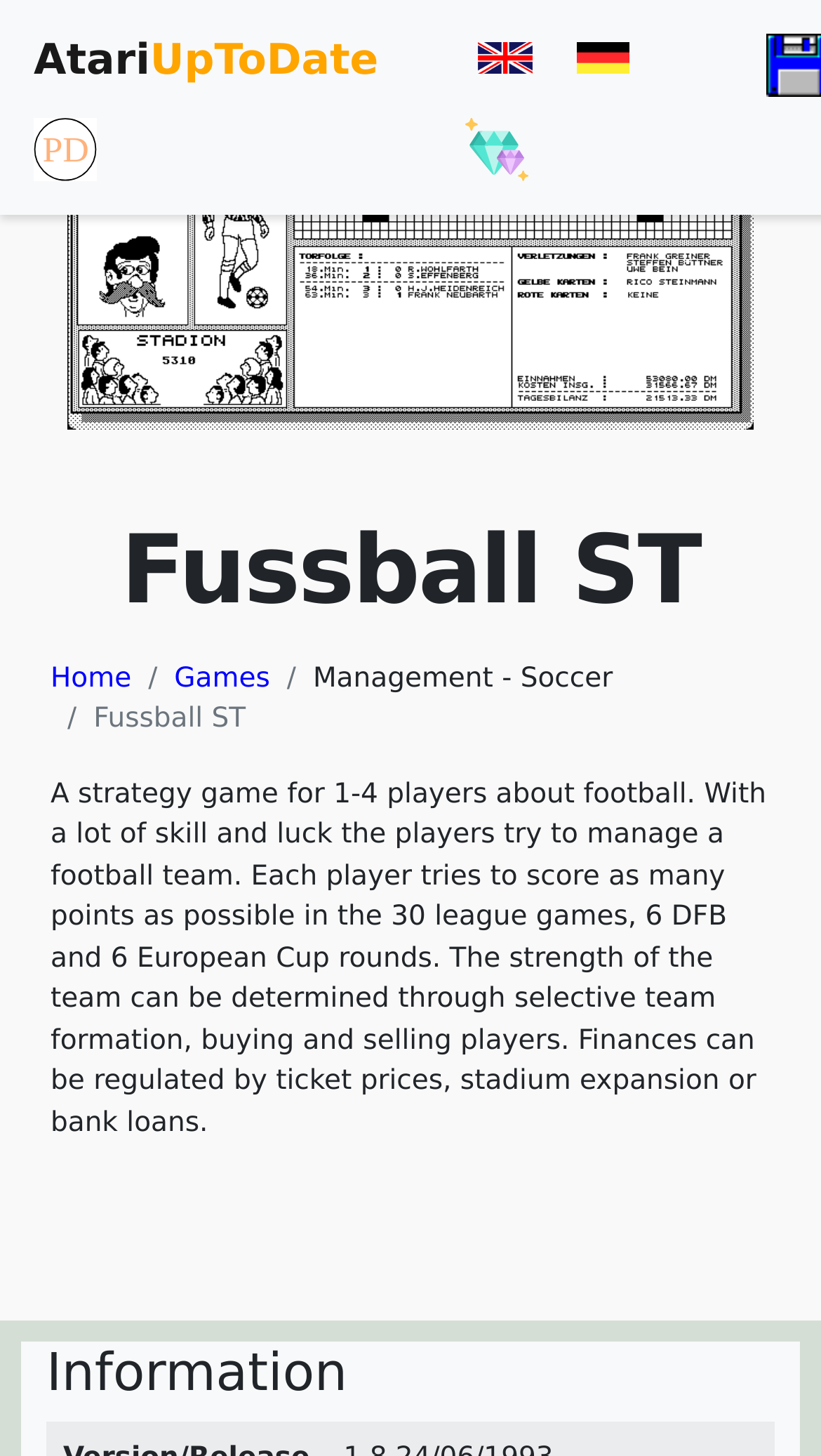How many players can play this game?
Using the details shown in the screenshot, provide a comprehensive answer to the question.

Based on the webpage description, it is mentioned that this is a strategy game for 1-4 players about football, indicating that the game can be played by 1 to 4 players.